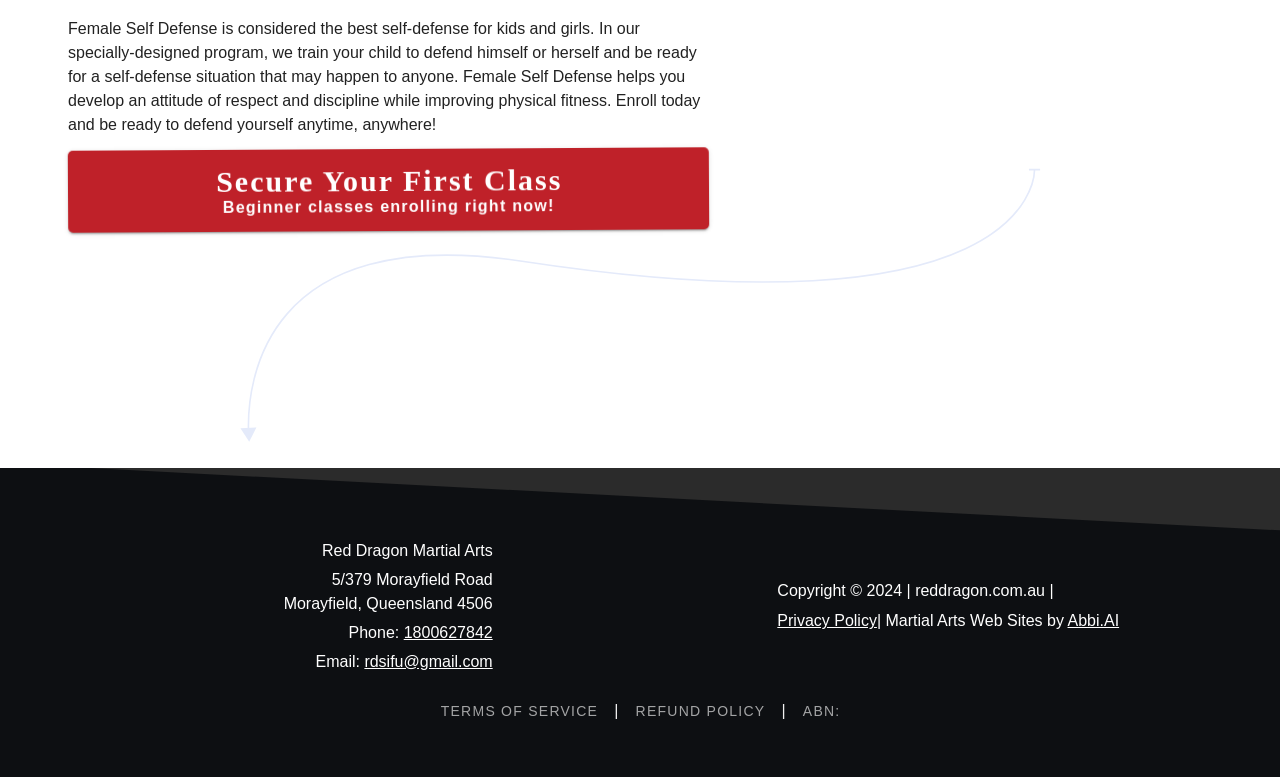Show the bounding box coordinates of the region that should be clicked to follow the instruction: "Enroll in beginner classes."

[0.053, 0.192, 0.554, 0.298]